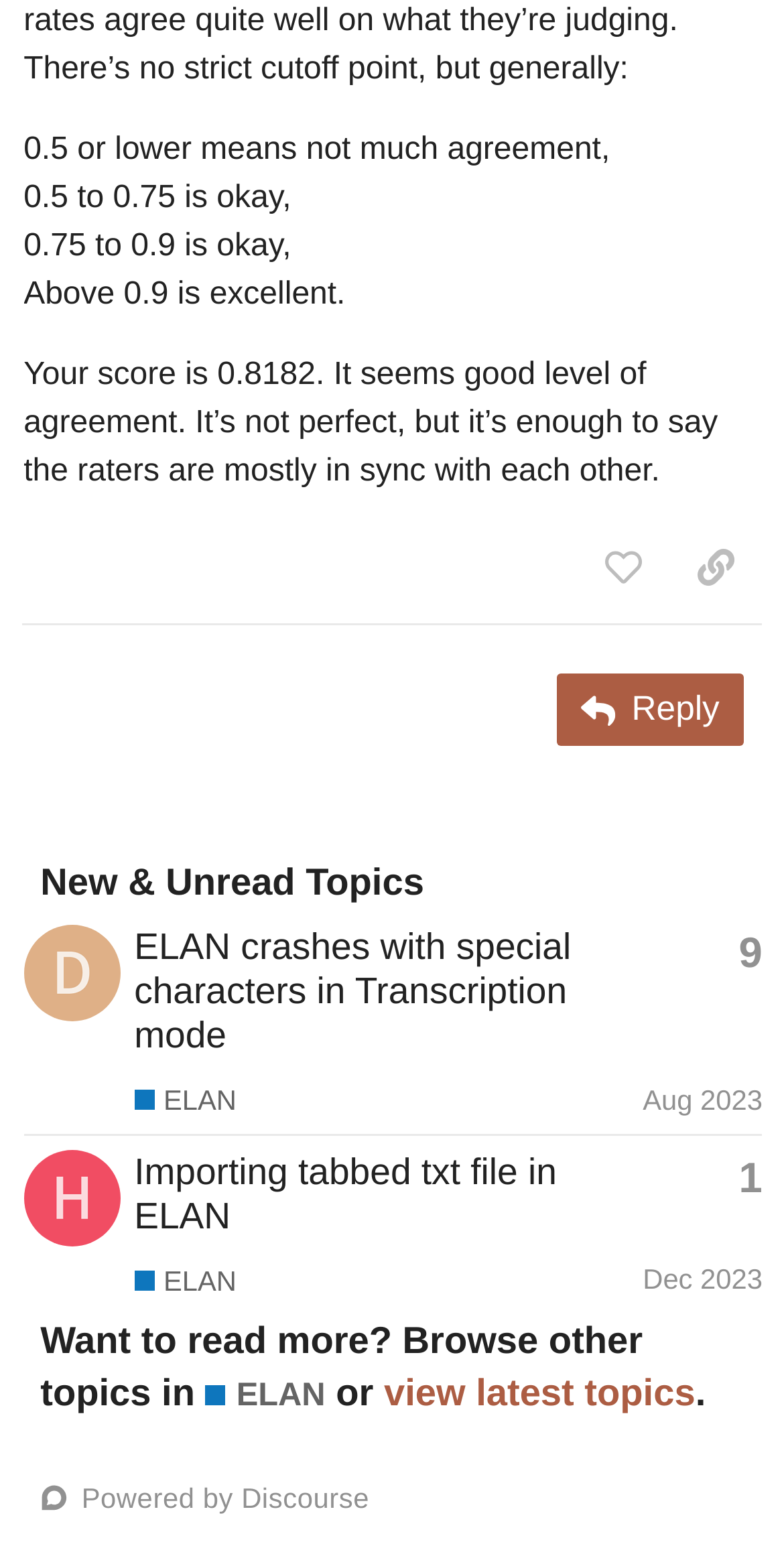Identify the bounding box coordinates of the clickable section necessary to follow the following instruction: "View latest topics". The coordinates should be presented as four float numbers from 0 to 1, i.e., [left, top, right, bottom].

[0.49, 0.889, 0.887, 0.917]